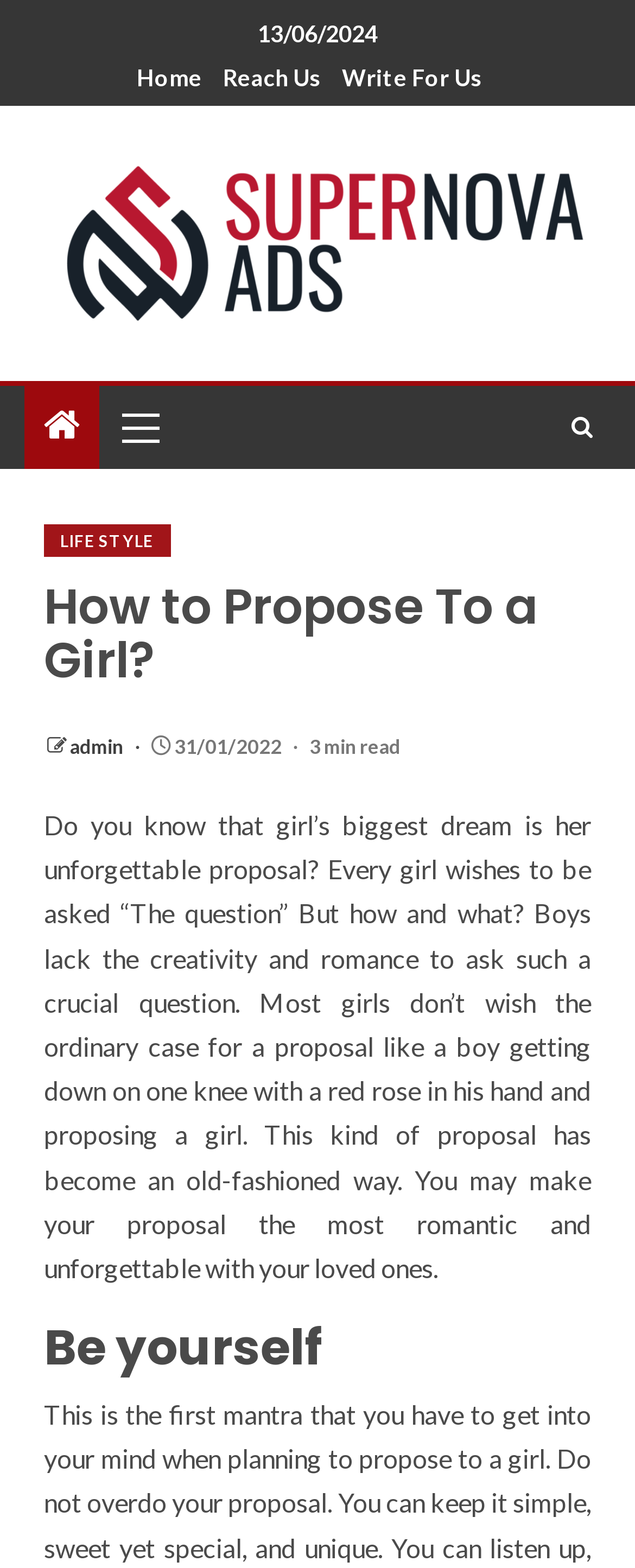Please provide the bounding box coordinates for the UI element as described: "Write For Us". The coordinates must be four floats between 0 and 1, represented as [left, top, right, bottom].

[0.538, 0.04, 0.759, 0.058]